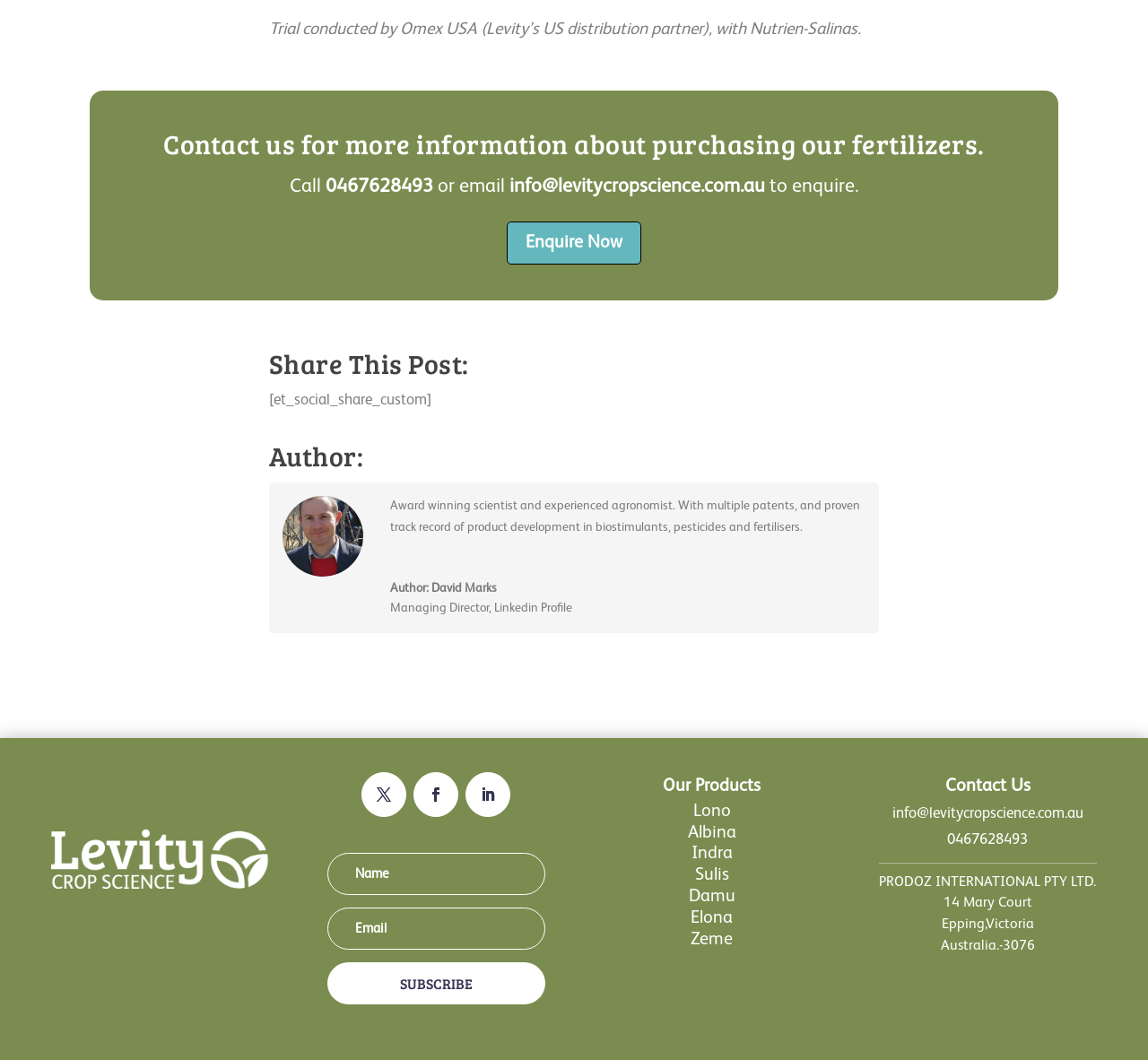Please identify the bounding box coordinates of the element I should click to complete this instruction: 'Click Enquire Now'. The coordinates should be given as four float numbers between 0 and 1, like this: [left, top, right, bottom].

[0.441, 0.234, 0.559, 0.275]